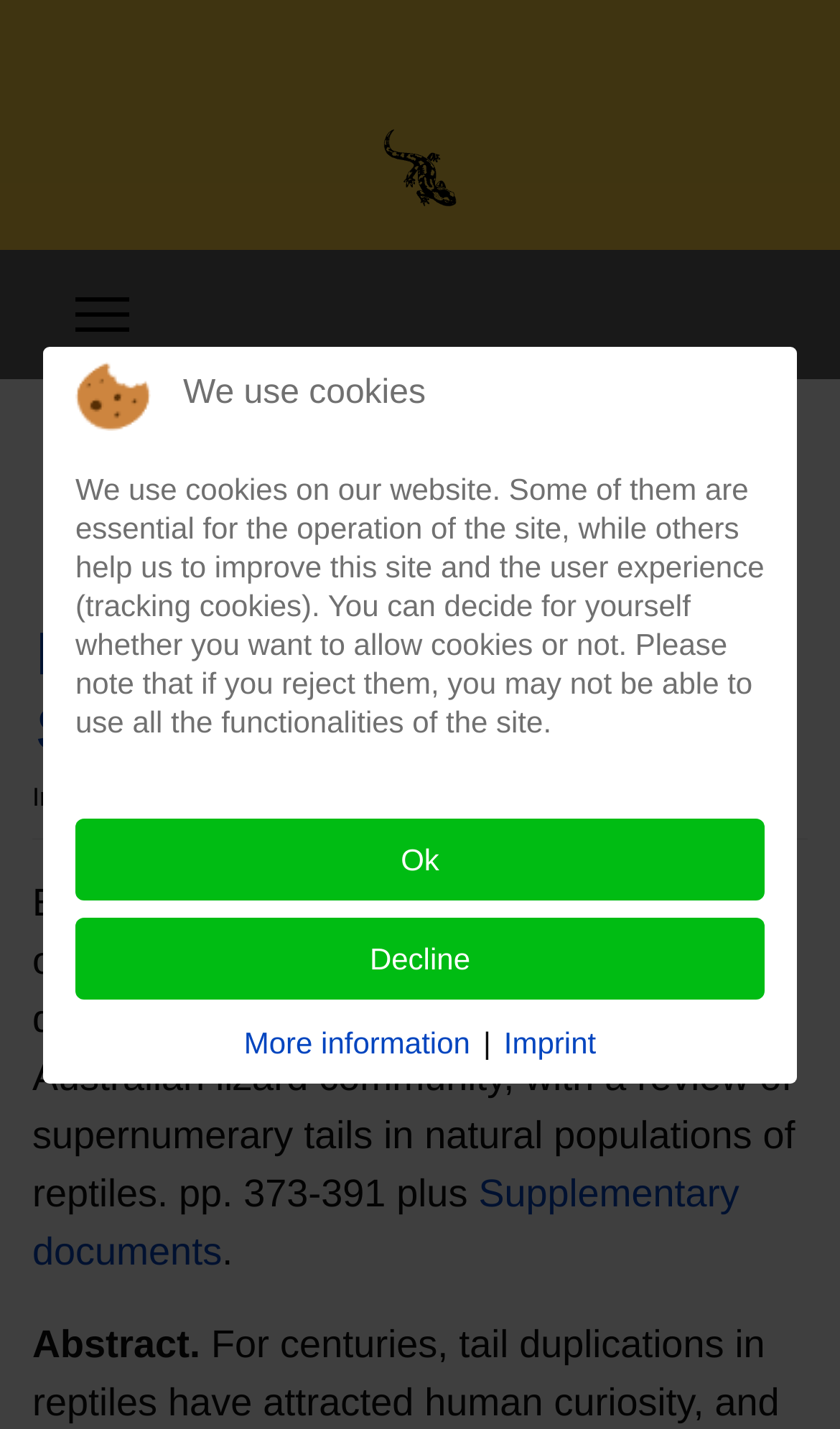What is the name of the author?
Identify the answer in the screenshot and reply with a single word or phrase.

Henle, K. & A. Grimm-Seyfarth